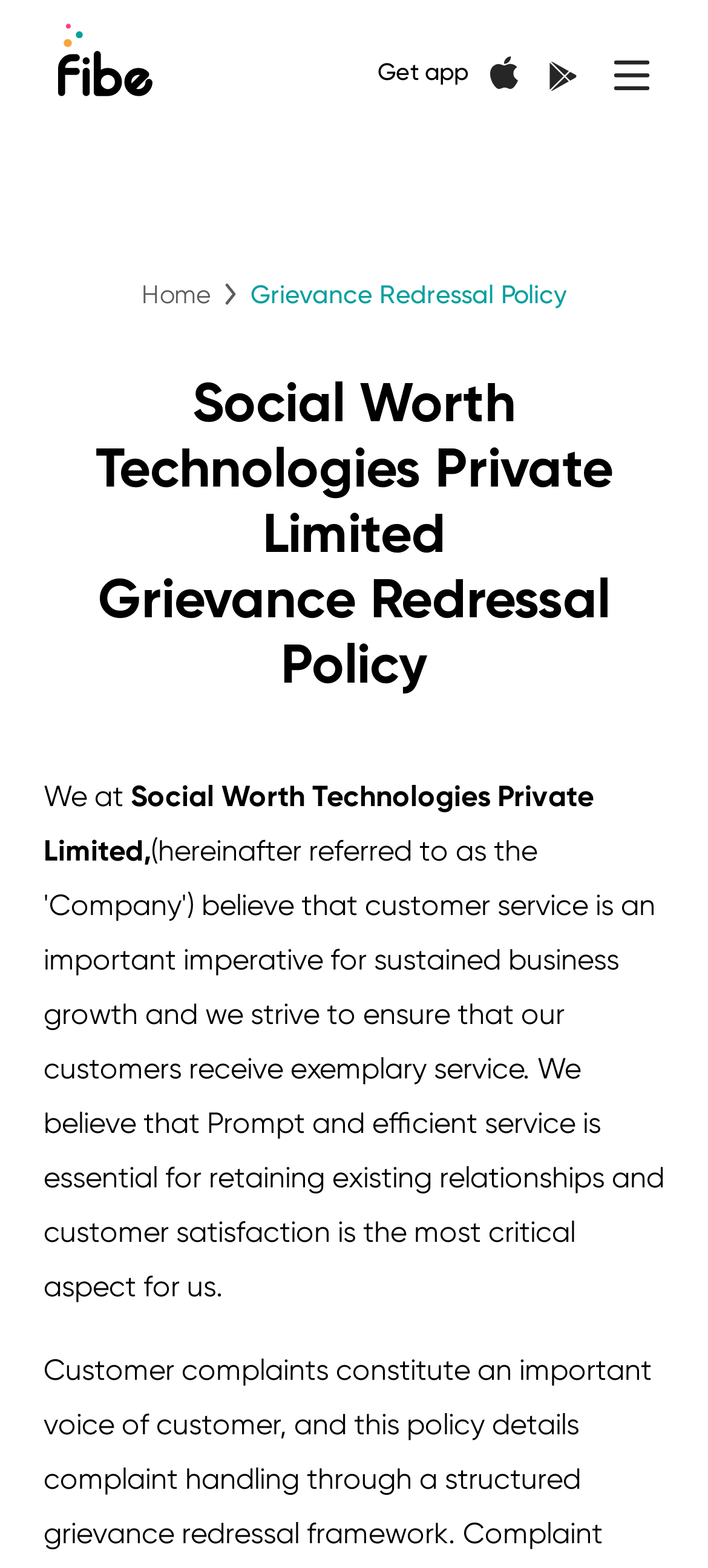Please give a short response to the question using one word or a phrase:
What is the main topic of the page?

Grievance Redressal Policy